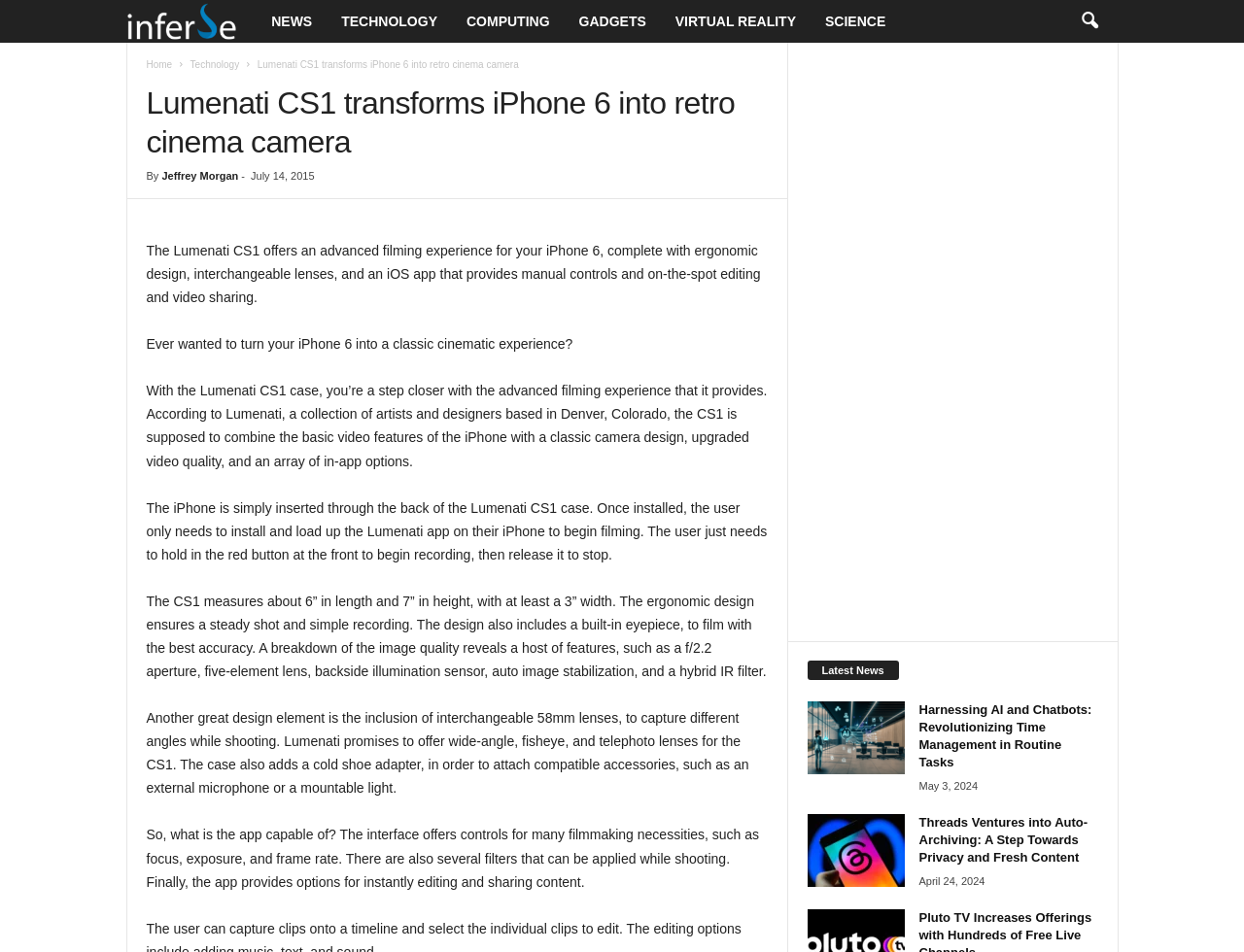Identify the coordinates of the bounding box for the element described below: "Science". Return the coordinates as four float numbers between 0 and 1: [left, top, right, bottom].

[0.652, 0.0, 0.724, 0.045]